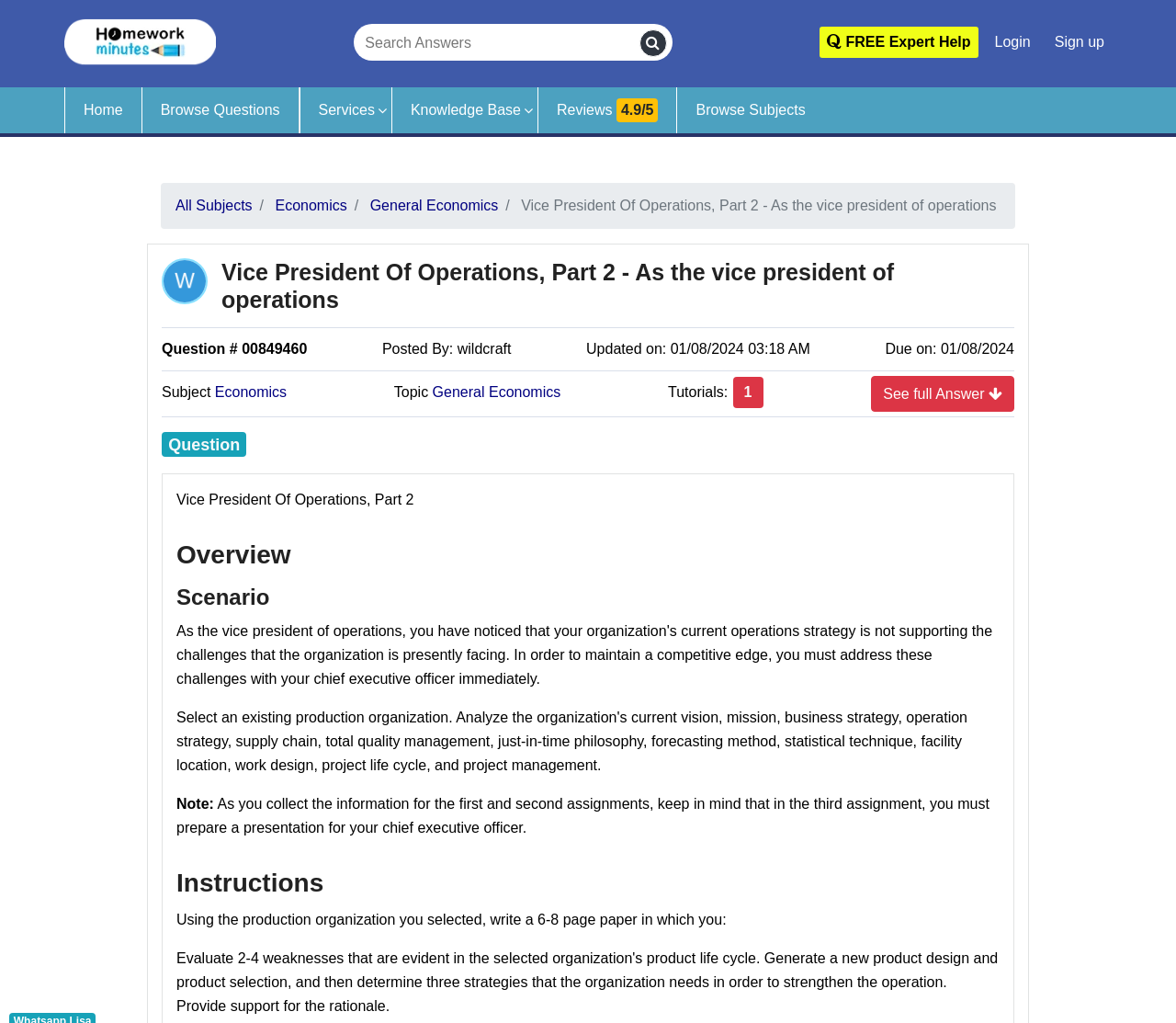What is the topic of the question?
Please provide a detailed answer to the question.

The topic of the question can be determined by looking at the breadcrumb navigation, which shows 'All Subjects' > 'Economics' > 'General Economics'. This indicates that the question is related to the topic of General Economics.